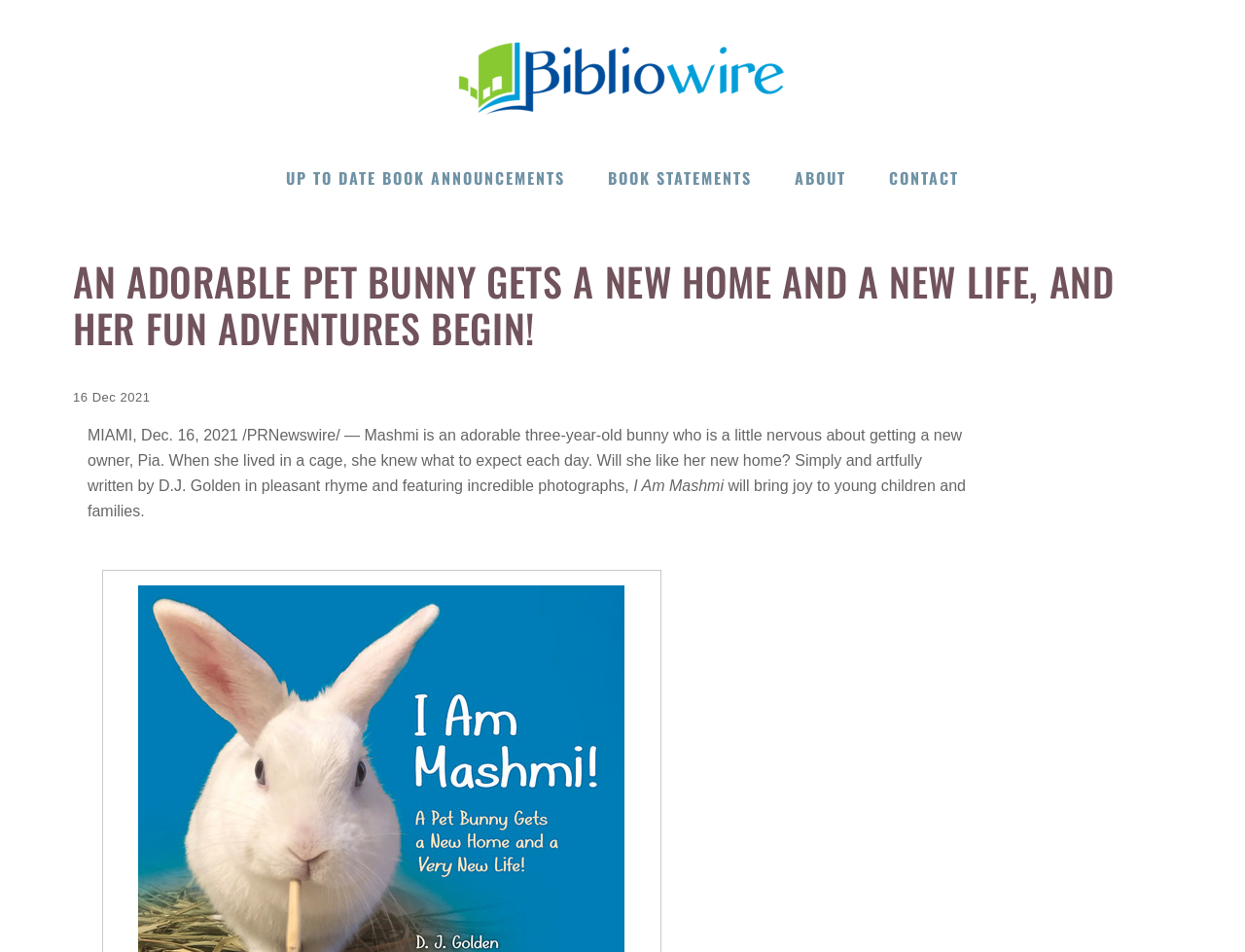Identify and provide the text of the main header on the webpage.

AN ADORABLE PET BUNNY GETS A NEW HOME AND A NEW LIFE, AND HER FUN ADVENTURES BEGIN!